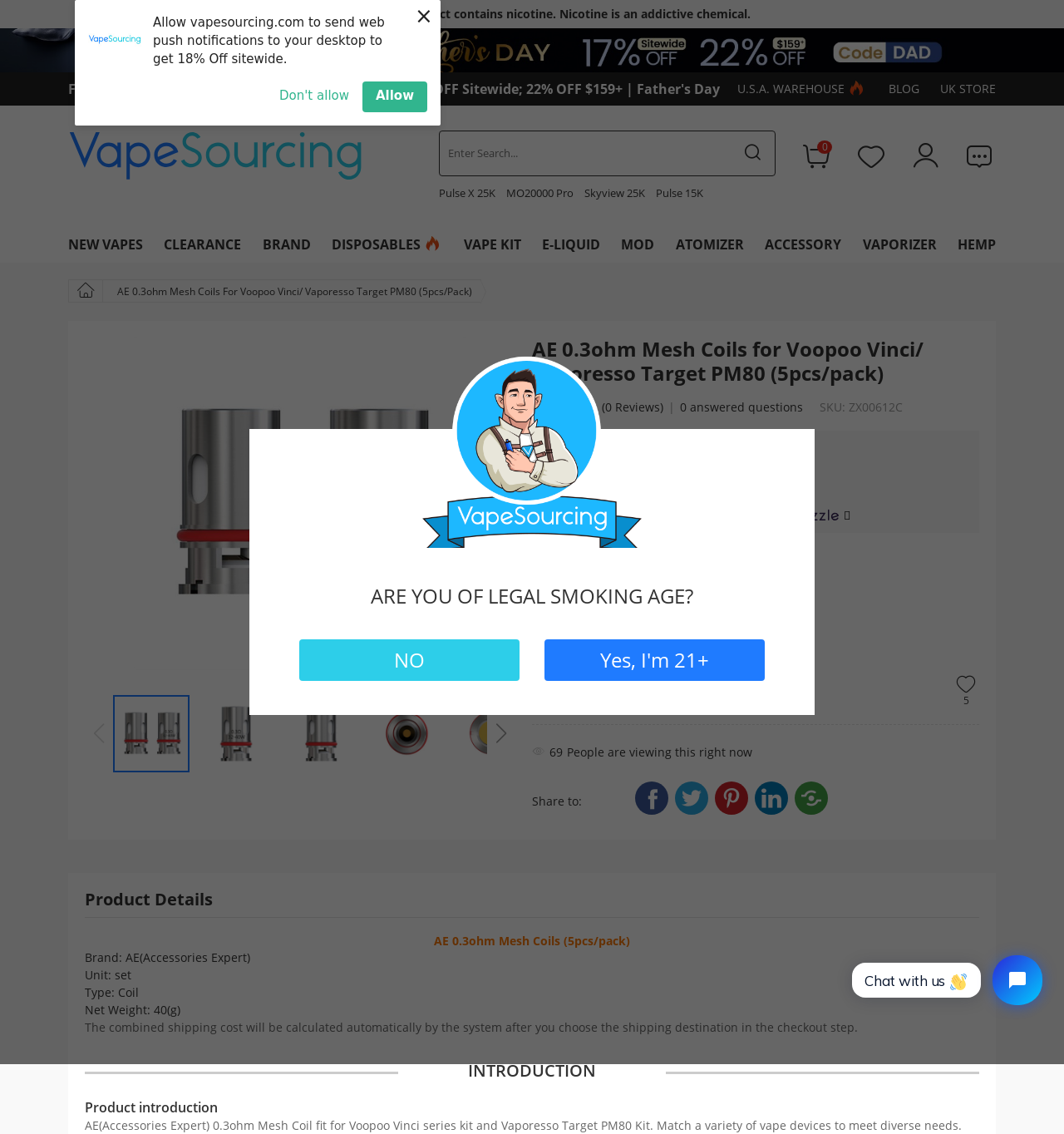What is the rating of this product?
Refer to the image and respond with a one-word or short-phrase answer.

0 star